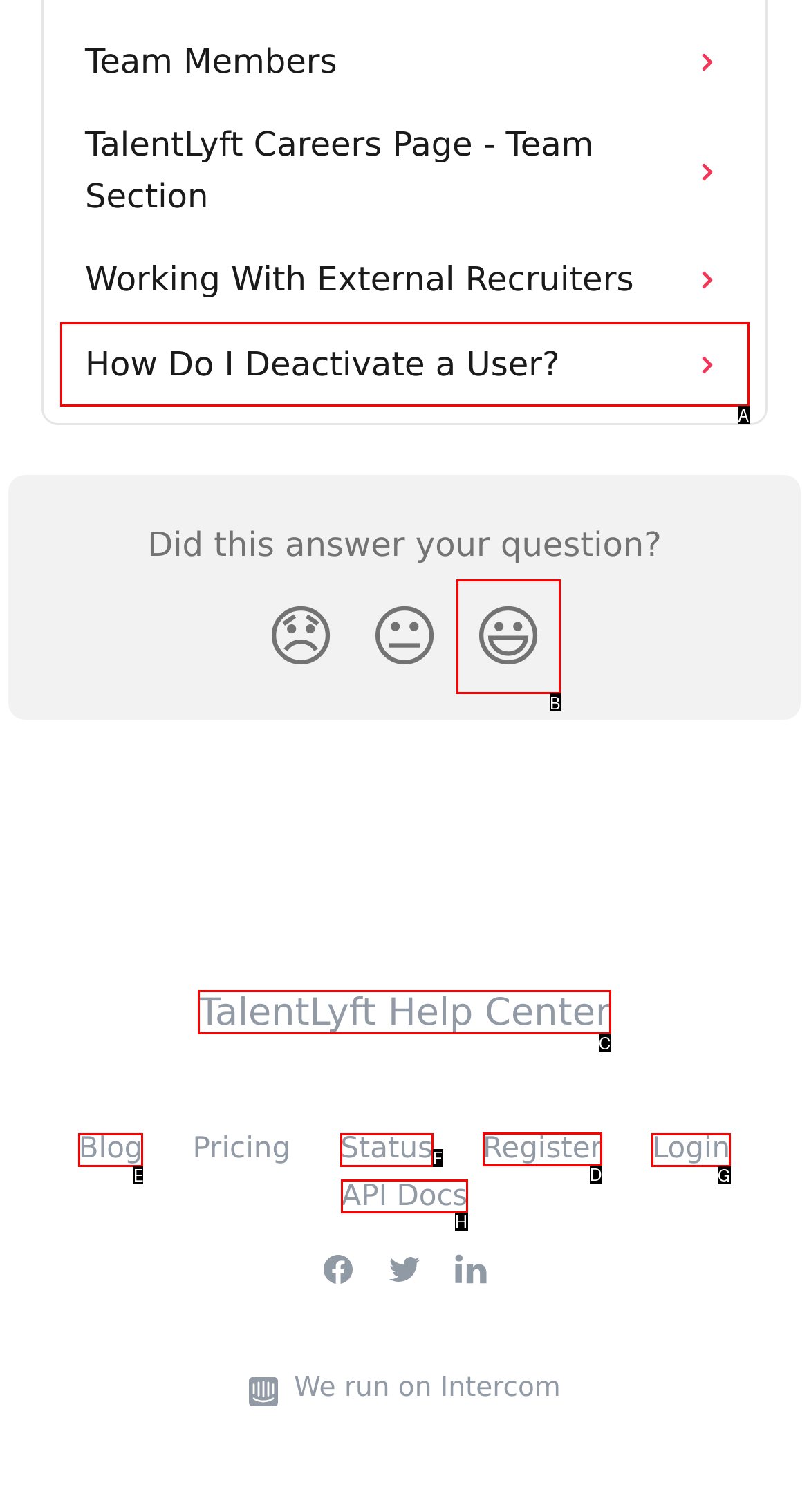Identify the correct UI element to click to achieve the task: Click on the 'Register' button.
Answer with the letter of the appropriate option from the choices given.

D